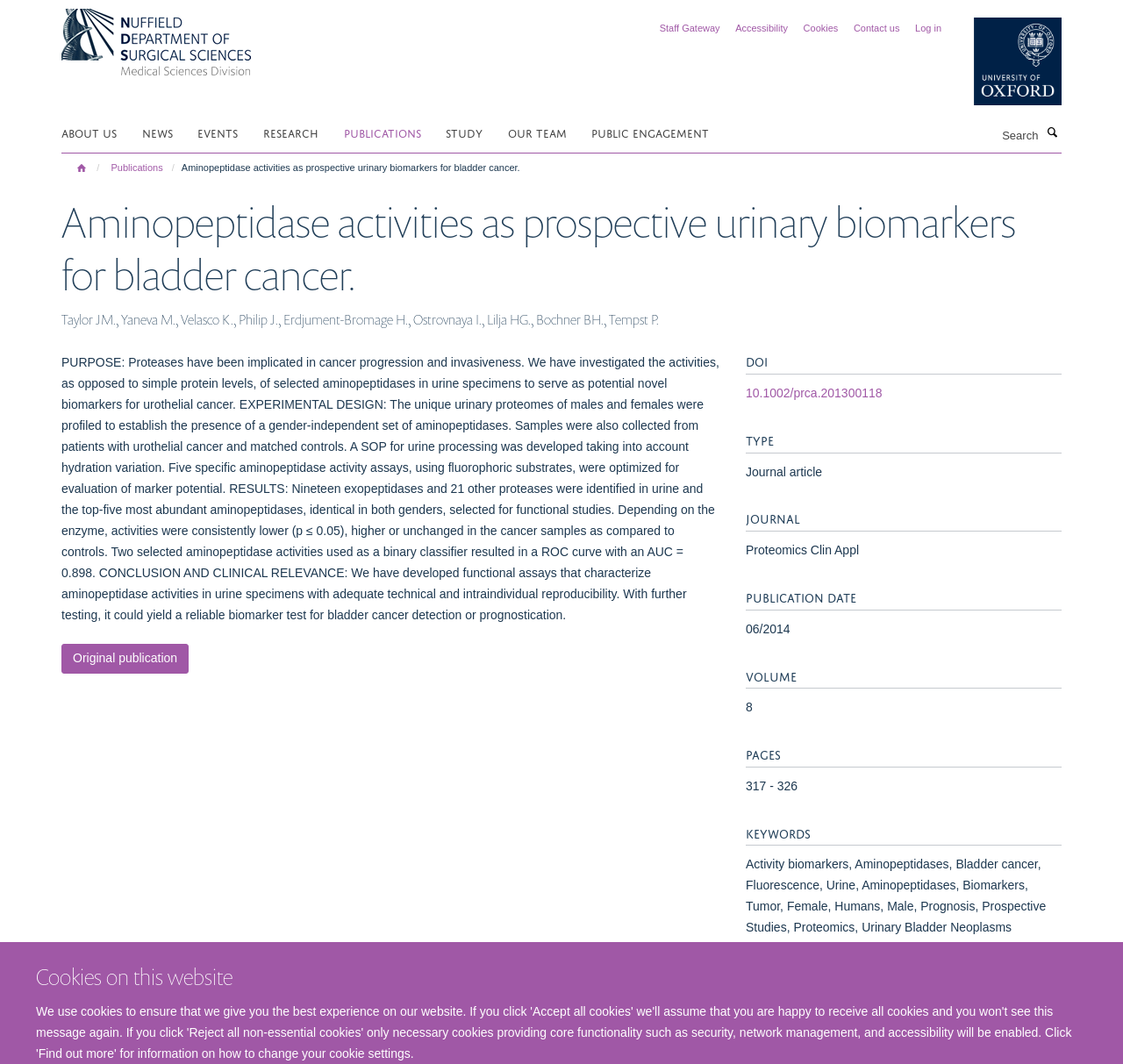How many aminopeptidases were identified in urine?
Give a detailed explanation using the information visible in the image.

I found the answer by reading the text in the main content area, which states that 'Nineteen exopeptidases and 21 other proteases were identified in urine'.